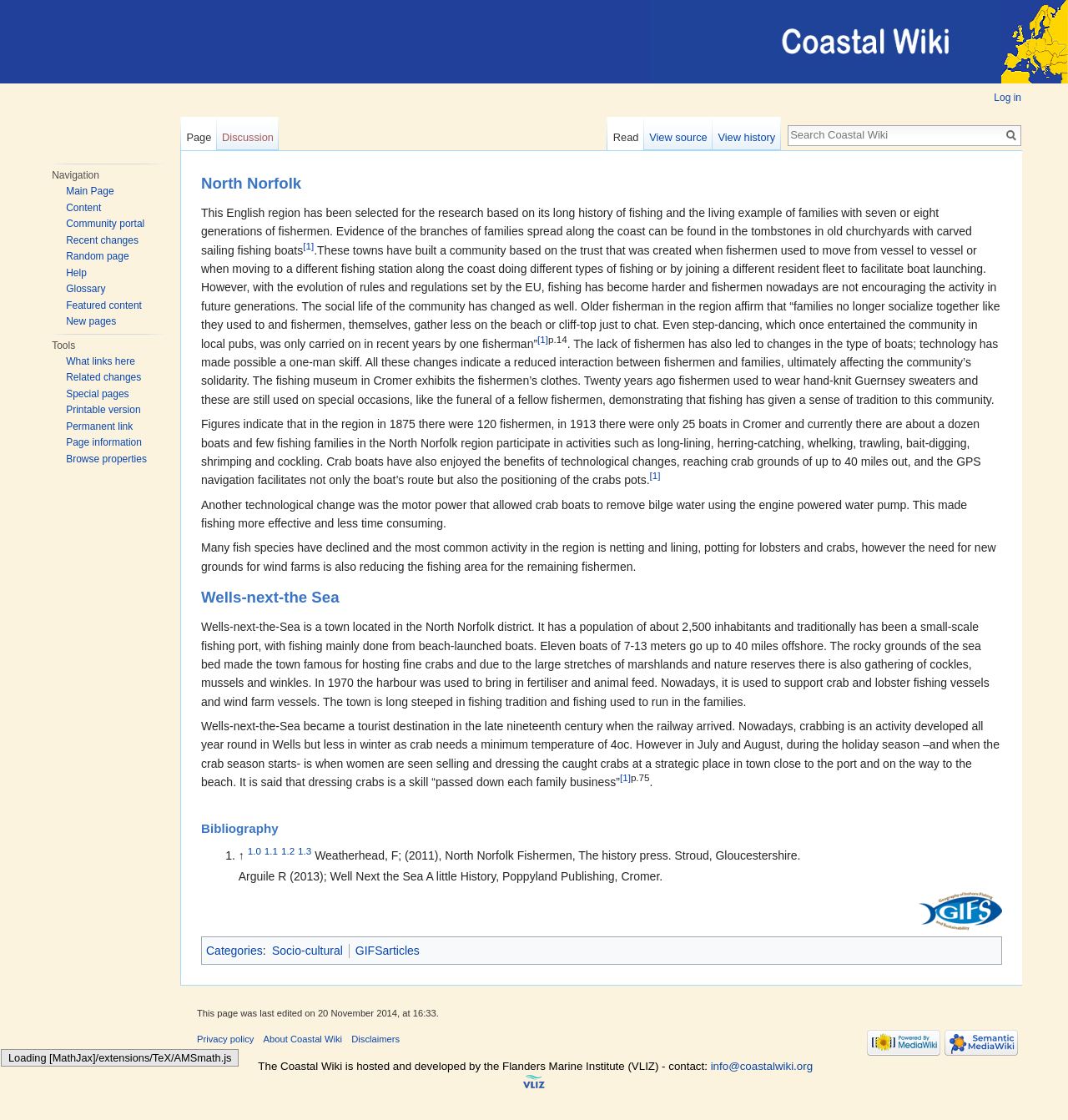Refer to the screenshot and answer the following question in detail:
What is the main fishing activity in the region?

The webpage states that many fish species have declined, and the most common activity in the region is netting and lining, potting for lobsters and crabs.